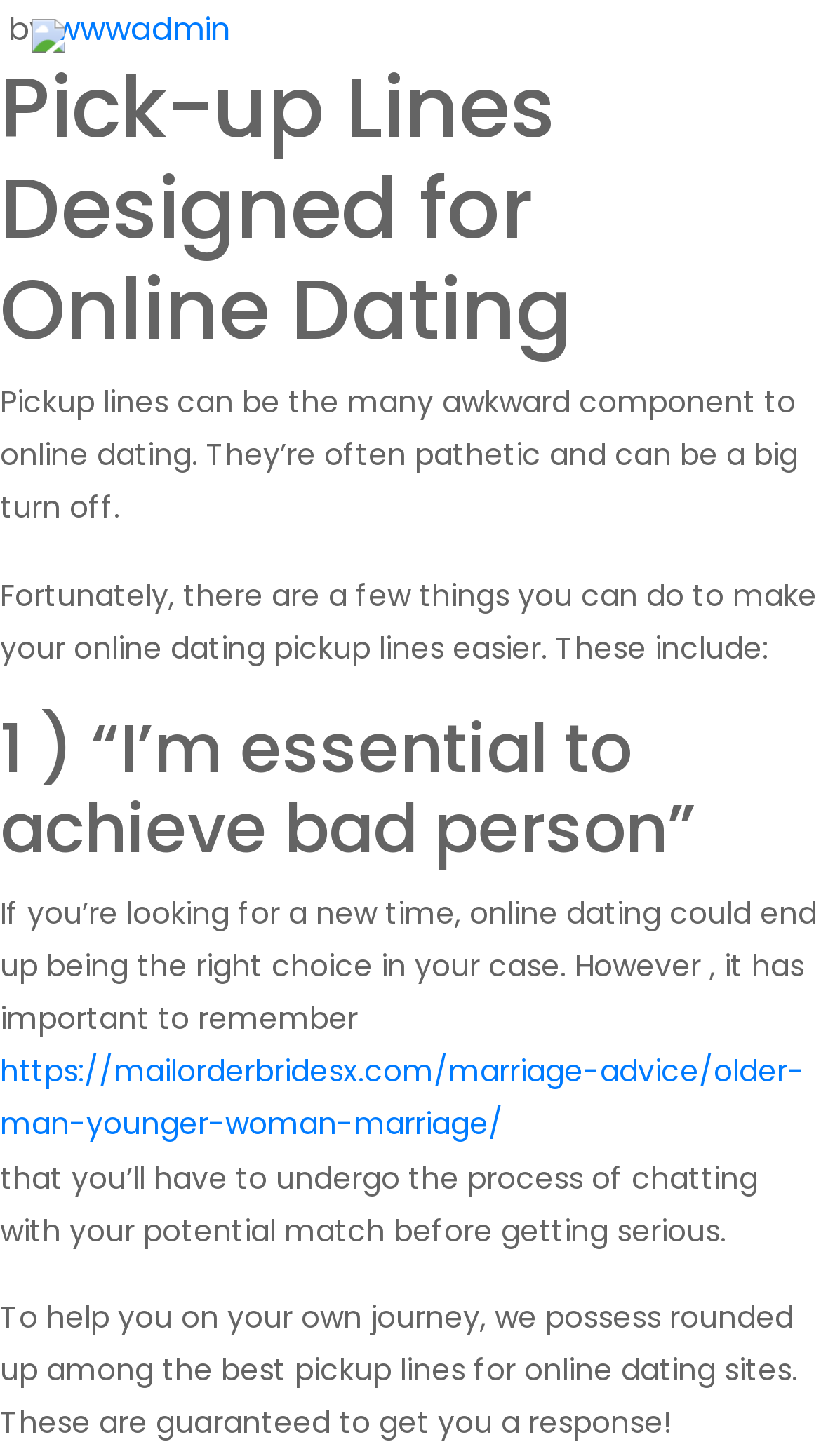Offer a comprehensive description of the webpage’s content and structure.

The webpage is about online dating, specifically focusing on pickup lines designed for online dating. At the top left corner, there is a logo link with an image. Below the logo, there is a header section that spans the entire width of the page, containing the title "Pick-up Lines Designed for Online Dating" and a link to "wwwadmin" on the right side. 

The main content of the page starts with a paragraph of text that discusses the challenges of online dating pickup lines. This is followed by a heading that reads "Fortunately, there are a few things you can do to make your online dating pickup lines easier. These include:" and then lists a numbered point "1 ) “I’m essential to achieve bad person”". 

Below this heading, there is another paragraph of text that provides advice on online dating, followed by a link to an external article about older man younger woman marriage. The text continues, discussing the importance of chatting with potential matches before getting serious. Finally, the page concludes with a paragraph that introduces a collection of pickup lines for online dating, guaranteed to get a response.